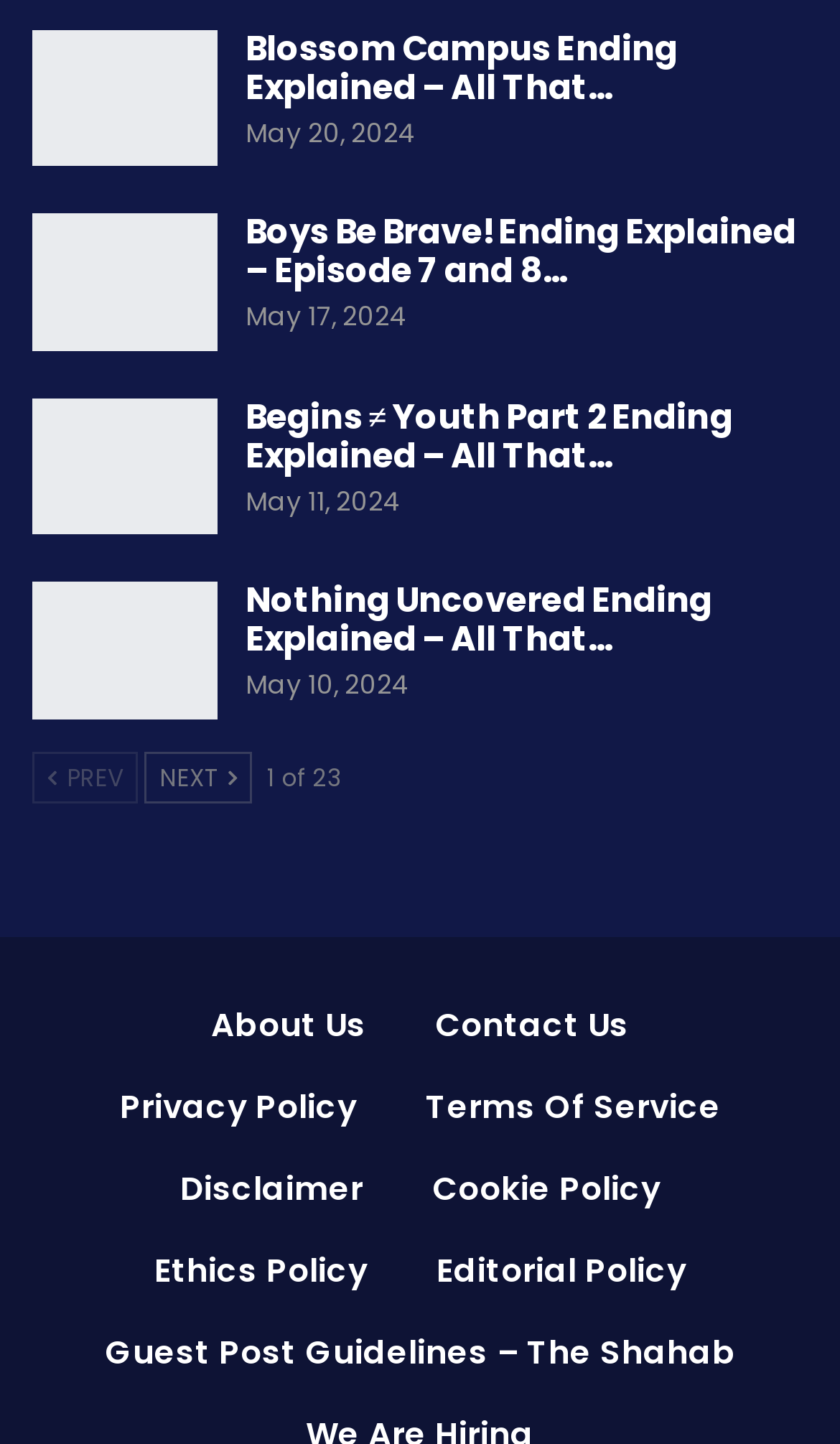Please give a one-word or short phrase response to the following question: 
What is the purpose of the 'Previous' and 'Next' buttons?

To navigate between pages